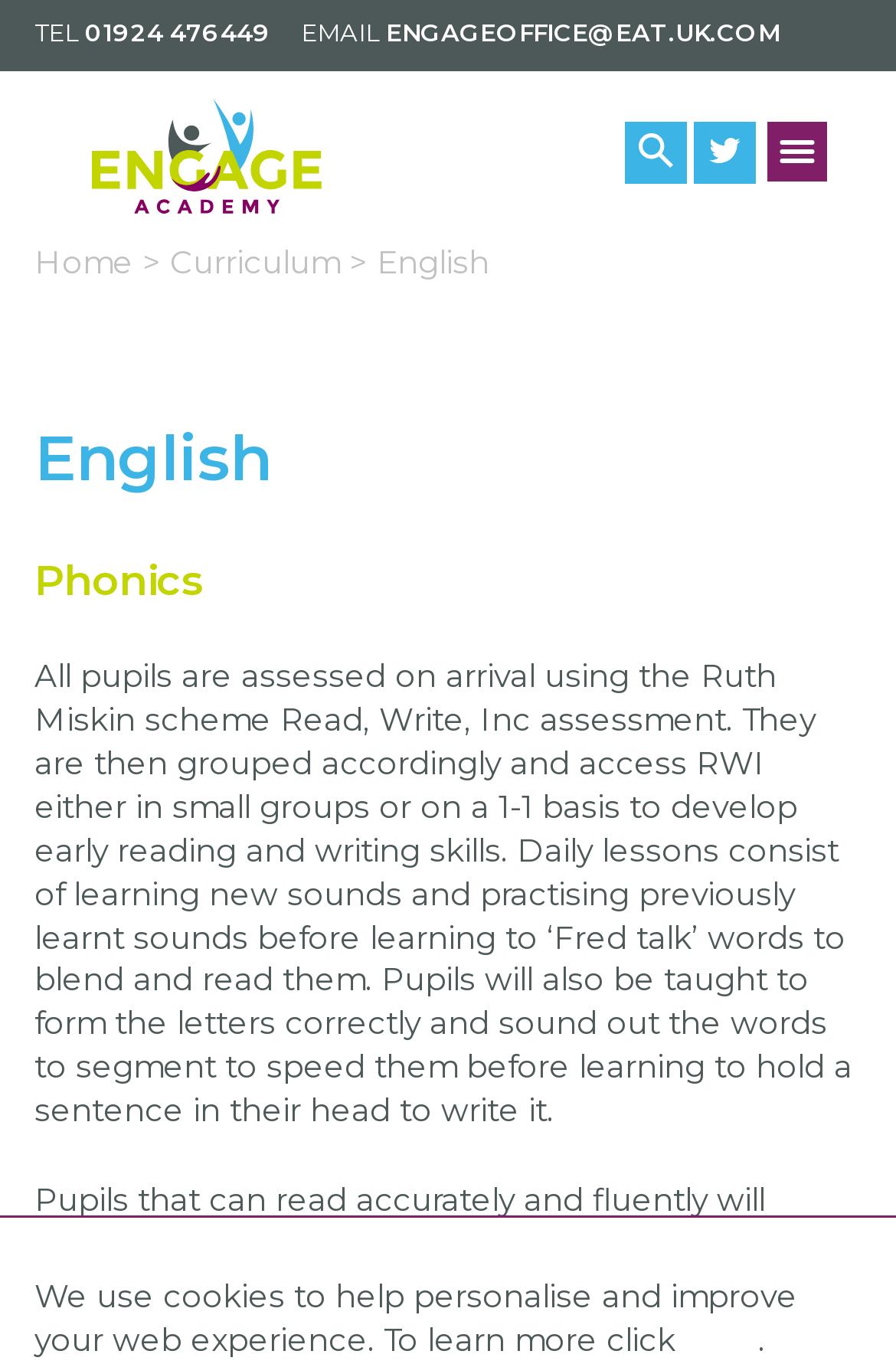Pinpoint the bounding box coordinates of the clickable area needed to execute the instruction: "Click the phone number to contact". The coordinates should be specified as four float numbers between 0 and 1, i.e., [left, top, right, bottom].

[0.095, 0.013, 0.303, 0.035]